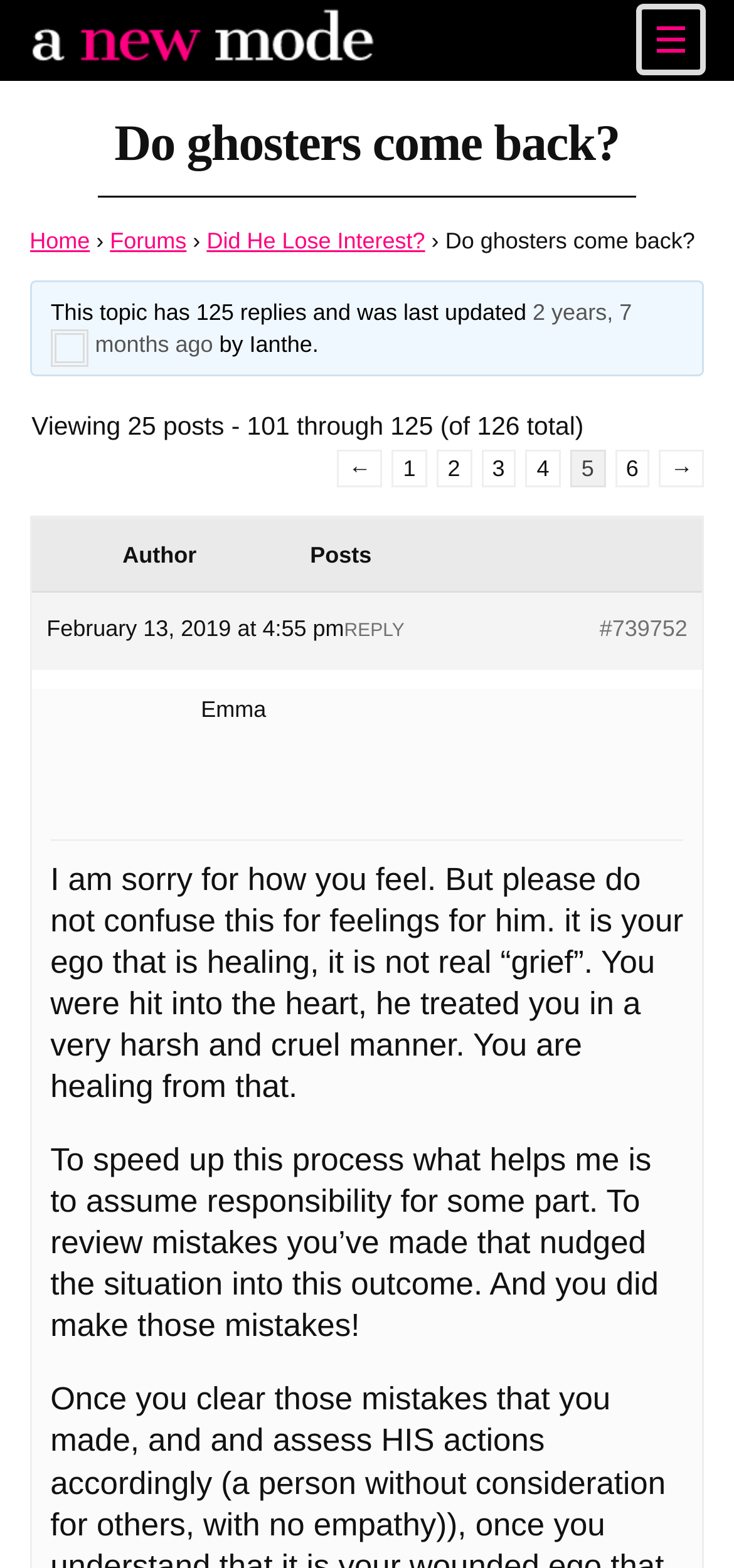What is the purpose of the 'REPLY' button?
Provide a detailed answer to the question, using the image to inform your response.

The 'REPLY' button is likely used to respond to the topic or a specific post within the topic, allowing users to engage in a conversation.